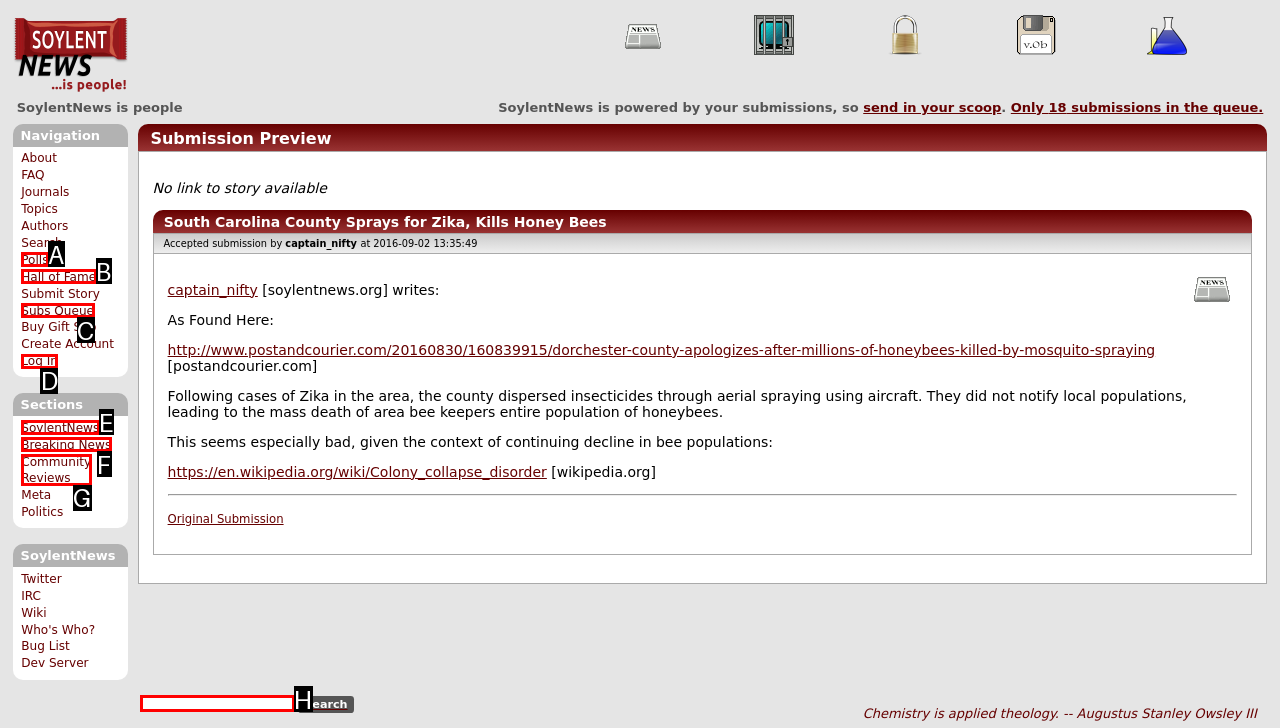Identify the appropriate lettered option to execute the following task: Search for something in the search box
Respond with the letter of the selected choice.

H